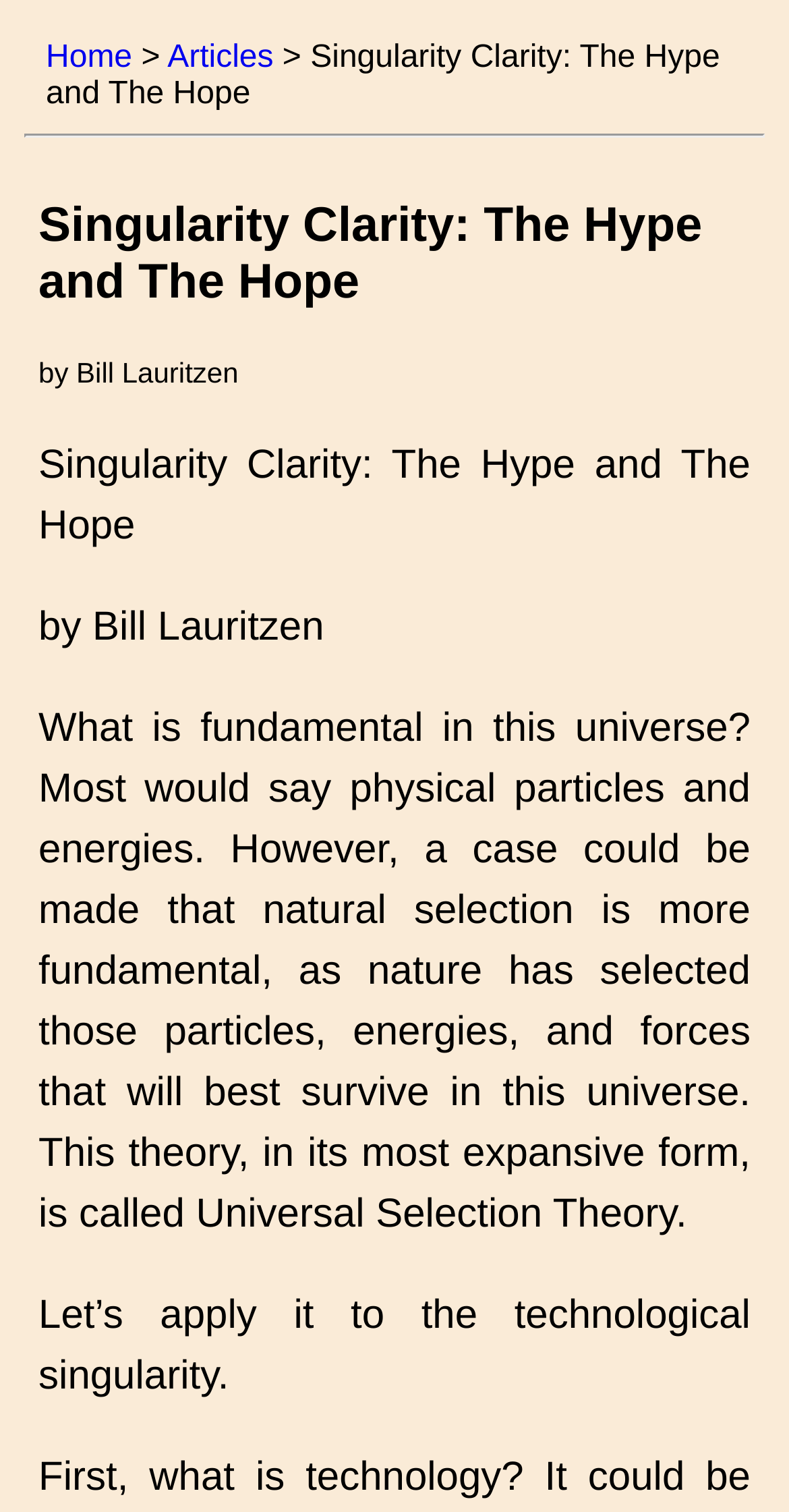Provide a thorough summary of the webpage.

The webpage is titled "Earth 360" and appears to be an article page. At the top, there is a navigation menu with three links: "Home" on the left, followed by a ">" symbol, and then "Articles" on the right. Below the navigation menu, there is a horizontal separator line.

The main content of the page is an article titled "Singularity Clarity: The Hype and The Hope". The title is displayed prominently in a large font size. Below the title, the author's name "Bill Lauritzen" is mentioned. The article's content is divided into two paragraphs. The first paragraph discusses the concept of natural selection and its potential application to the universe, while the second paragraph introduces the idea of applying this concept to the technological singularity. The text is arranged in a single column, taking up most of the page's width.